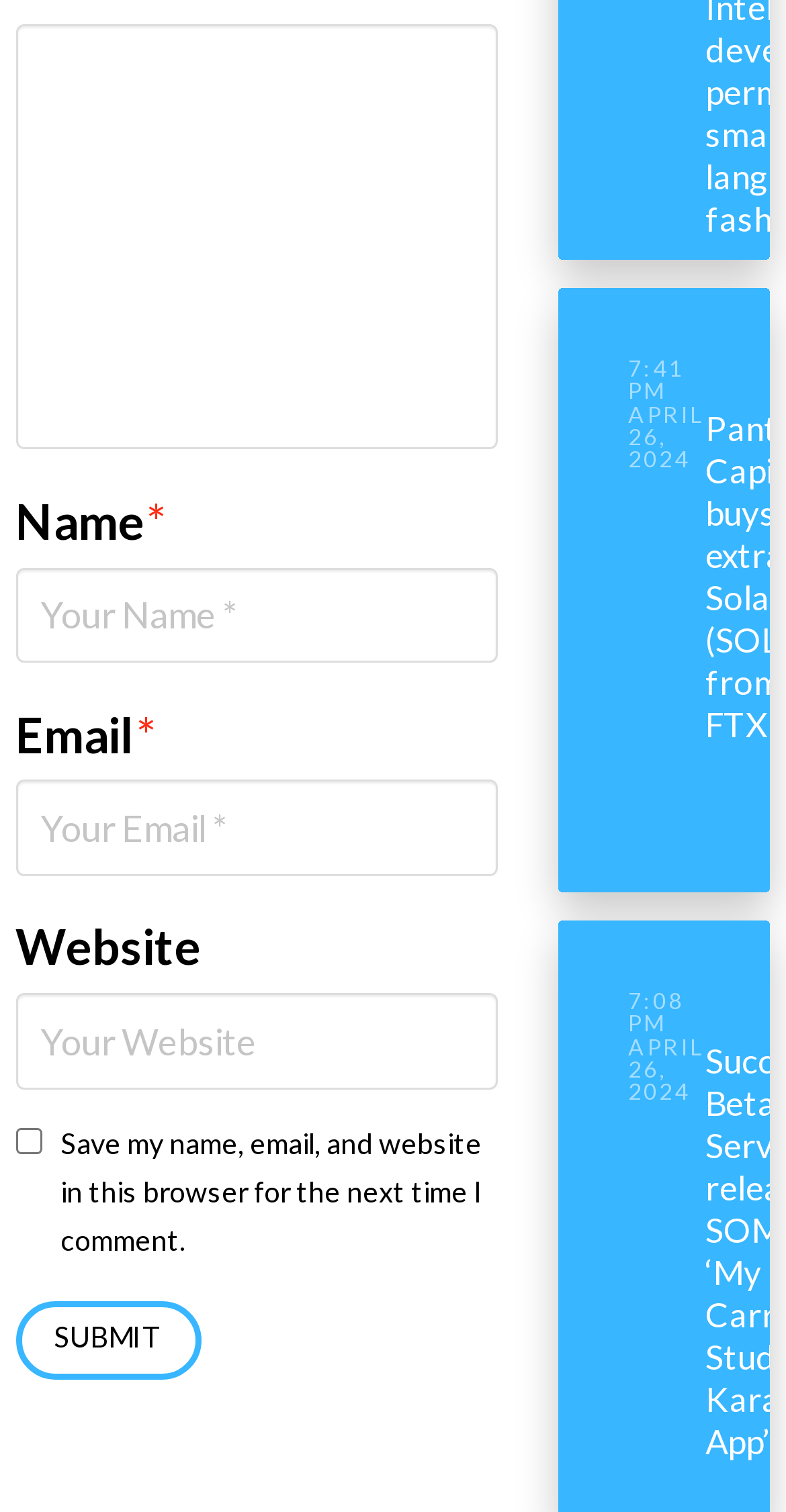Determine the bounding box coordinates for the UI element with the following description: "Submit". The coordinates should be four float numbers between 0 and 1, represented as [left, top, right, bottom].

[0.02, 0.86, 0.256, 0.913]